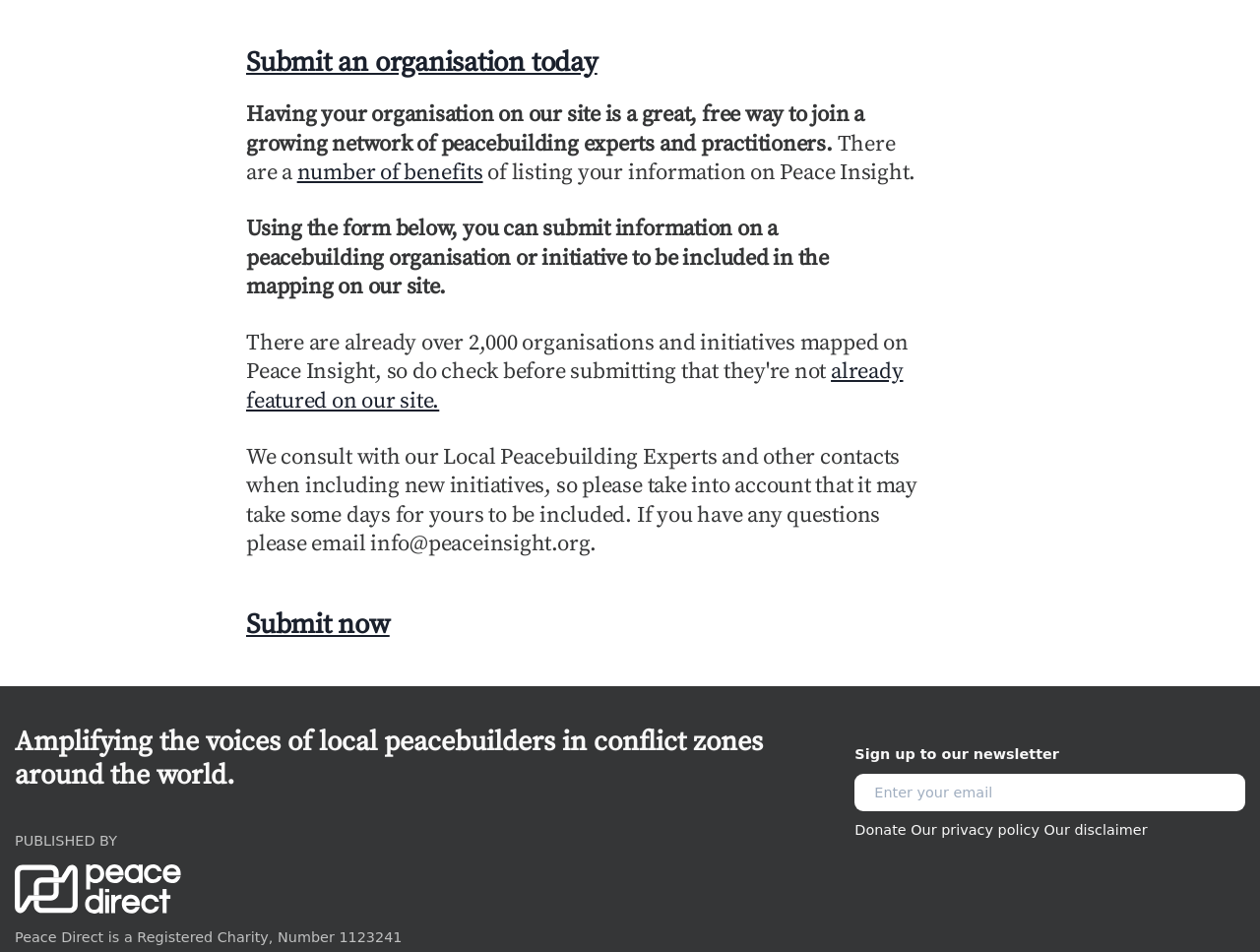What is the email address to contact for questions?
Please utilize the information in the image to give a detailed response to the question.

If users have any questions, they can email info@peaceinsight.org, as mentioned in the StaticText element with ID 276.